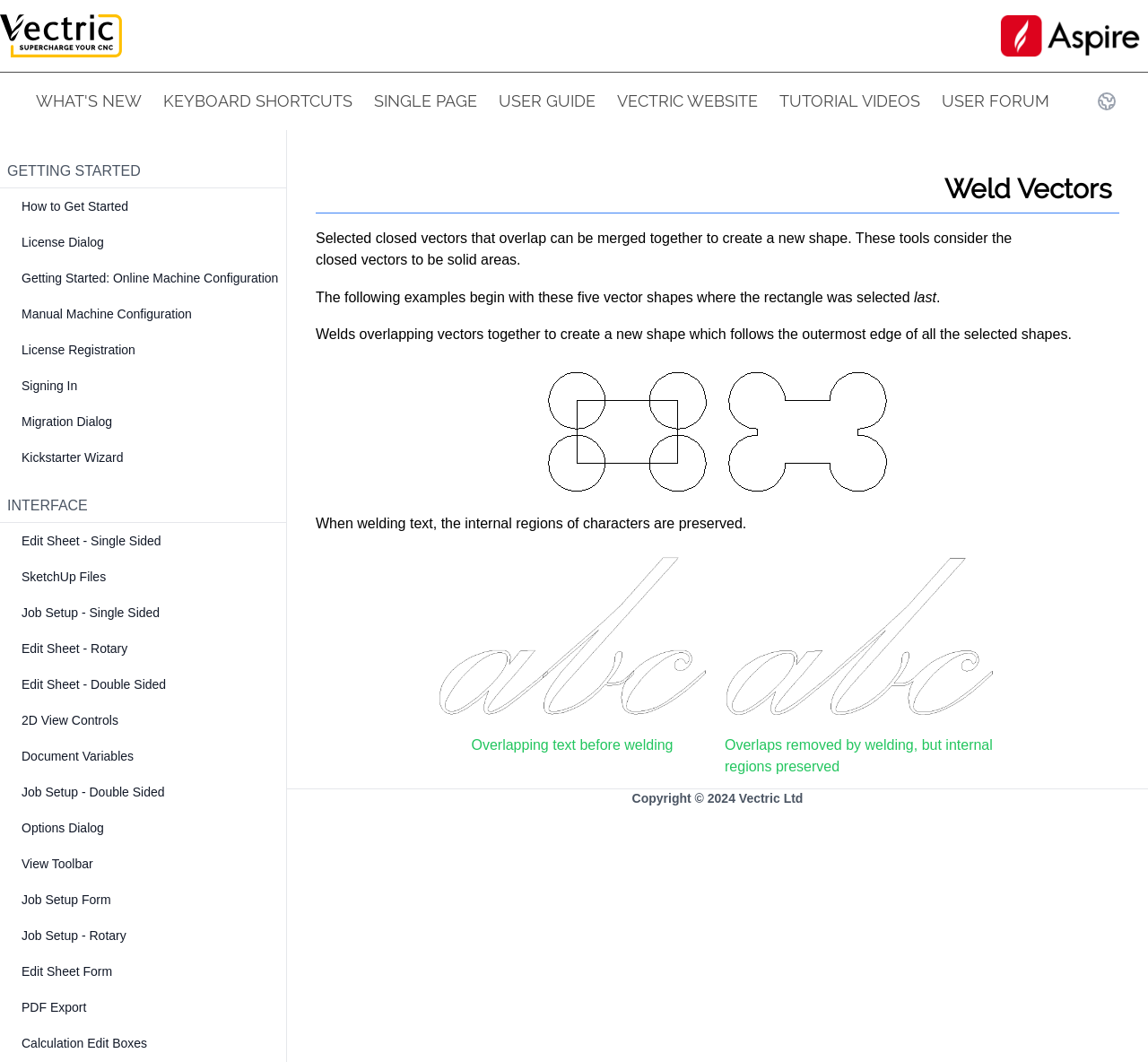Locate the bounding box coordinates of the clickable region to complete the following instruction: "Click on the 'Vectric Ltd' link in the footer."

[0.644, 0.745, 0.7, 0.758]